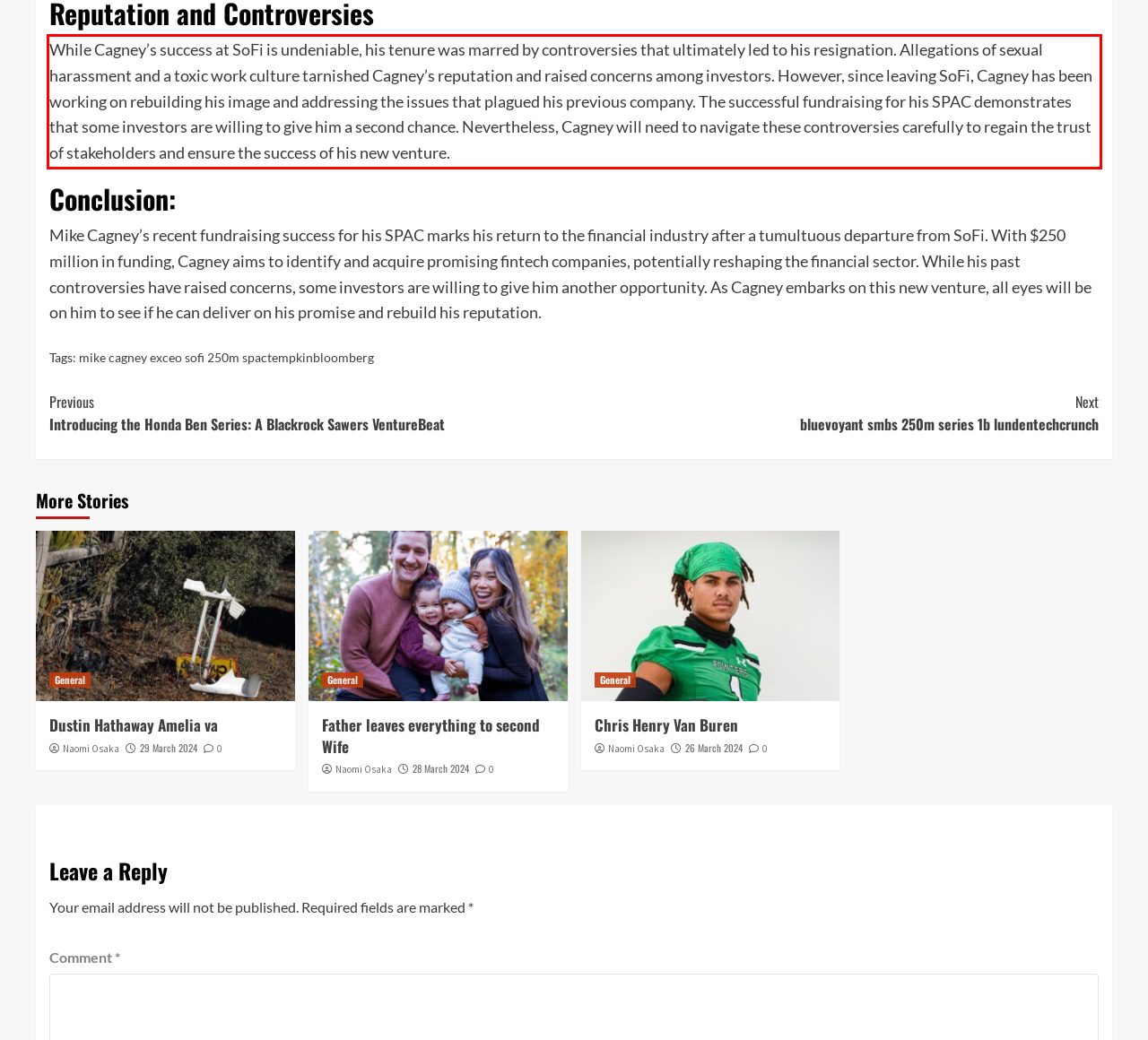In the given screenshot, locate the red bounding box and extract the text content from within it.

While Cagney’s success at SoFi is undeniable, his tenure was marred by controversies that ultimately led to his resignation. Allegations of sexual harassment and a toxic work culture tarnished Cagney’s reputation and raised concerns among investors. However, since leaving SoFi, Cagney has been working on rebuilding his image and addressing the issues that plagued his previous company. The successful fundraising for his SPAC demonstrates that some investors are willing to give him a second chance. Nevertheless, Cagney will need to navigate these controversies carefully to regain the trust of stakeholders and ensure the success of his new venture.